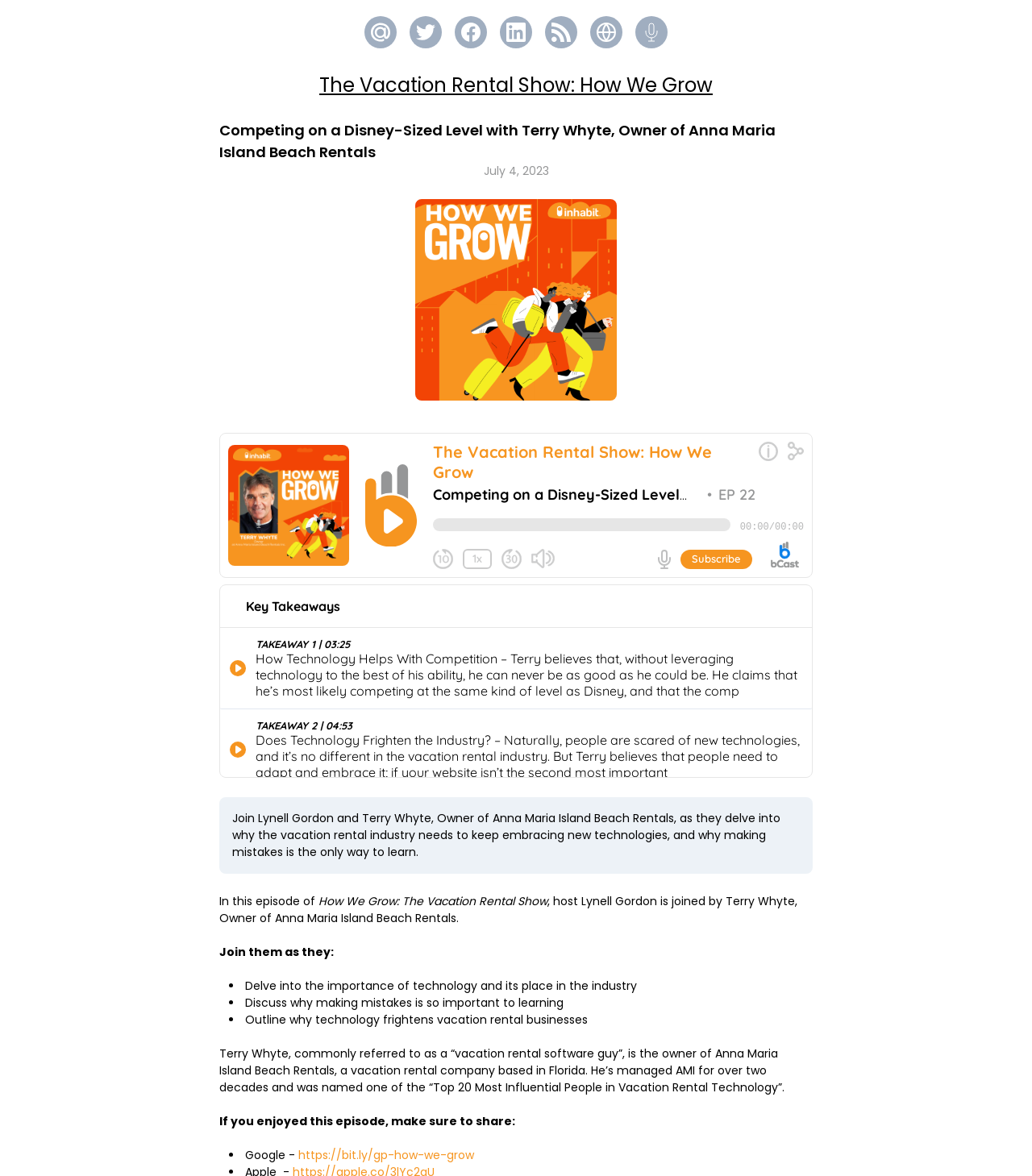Identify the bounding box coordinates for the UI element described as: "RSS icon". The coordinates should be provided as four floats between 0 and 1: [left, top, right, bottom].

[0.534, 0.019, 0.553, 0.036]